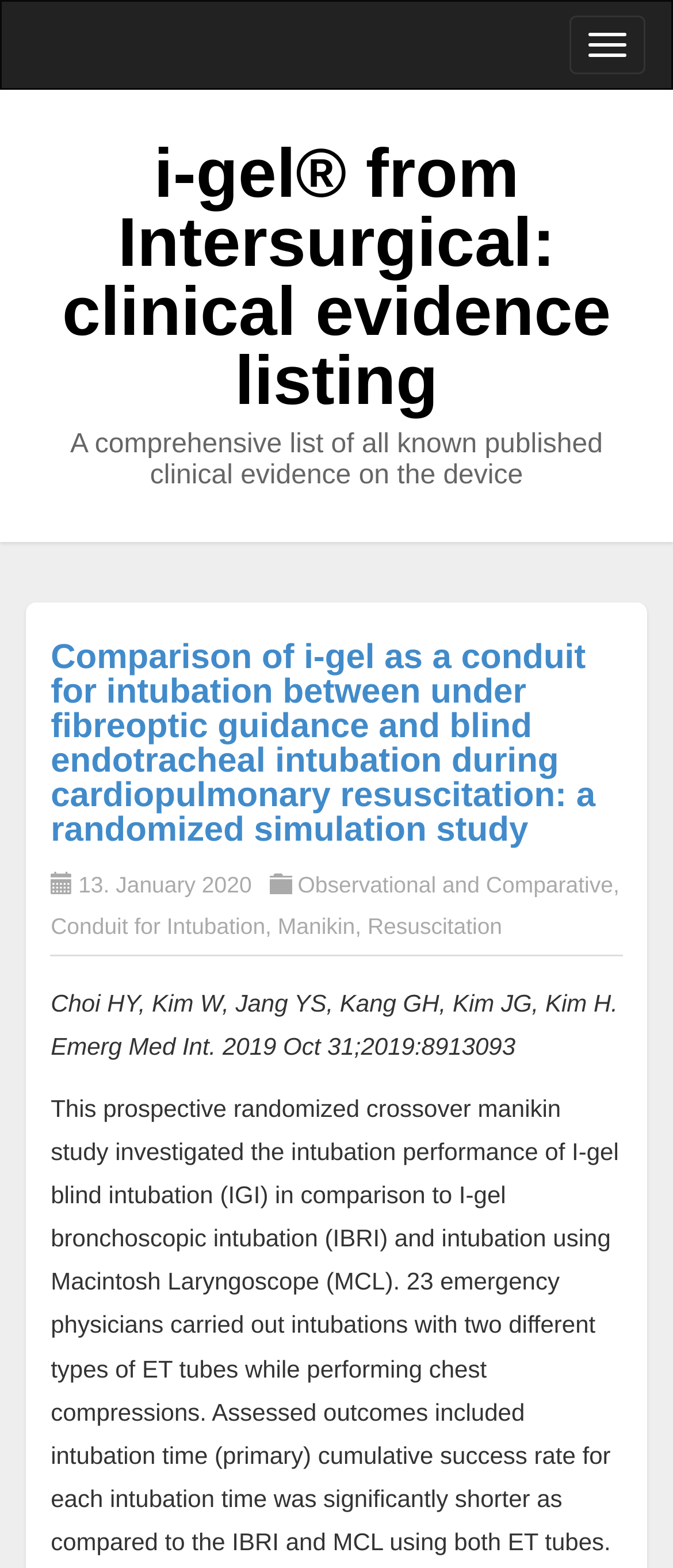How many tags are associated with the first listed clinical evidence?
Carefully analyze the image and provide a thorough answer to the question.

The first listed clinical evidence has four links 'Observational and Comparative', 'Conduit for Intubation', 'Manikin', and 'Resuscitation' which are the tags associated with it, so there are 4 tags.